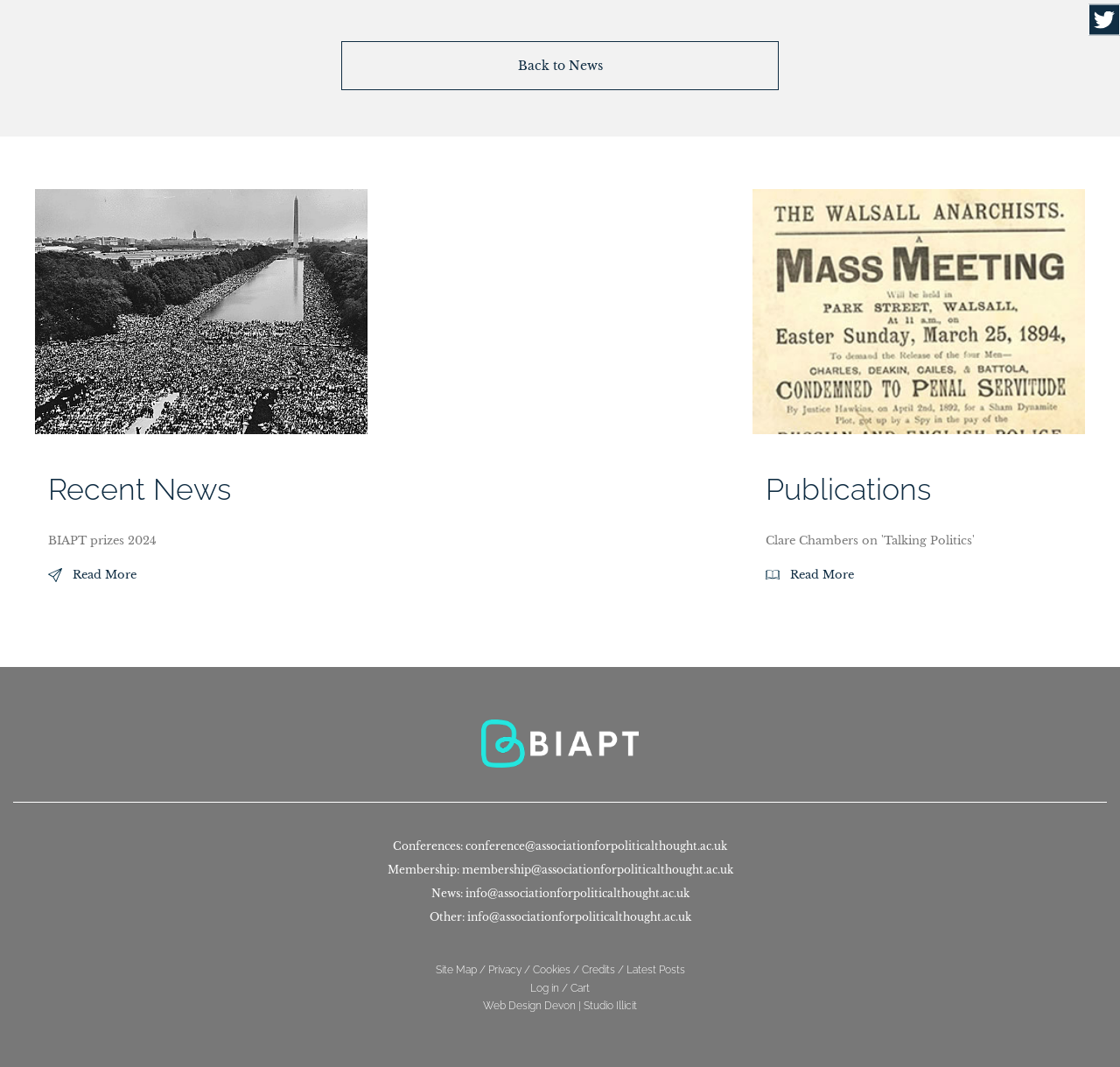Determine the bounding box of the UI element mentioned here: "mai 2021". The coordinates must be in the format [left, top, right, bottom] with values ranging from 0 to 1.

None